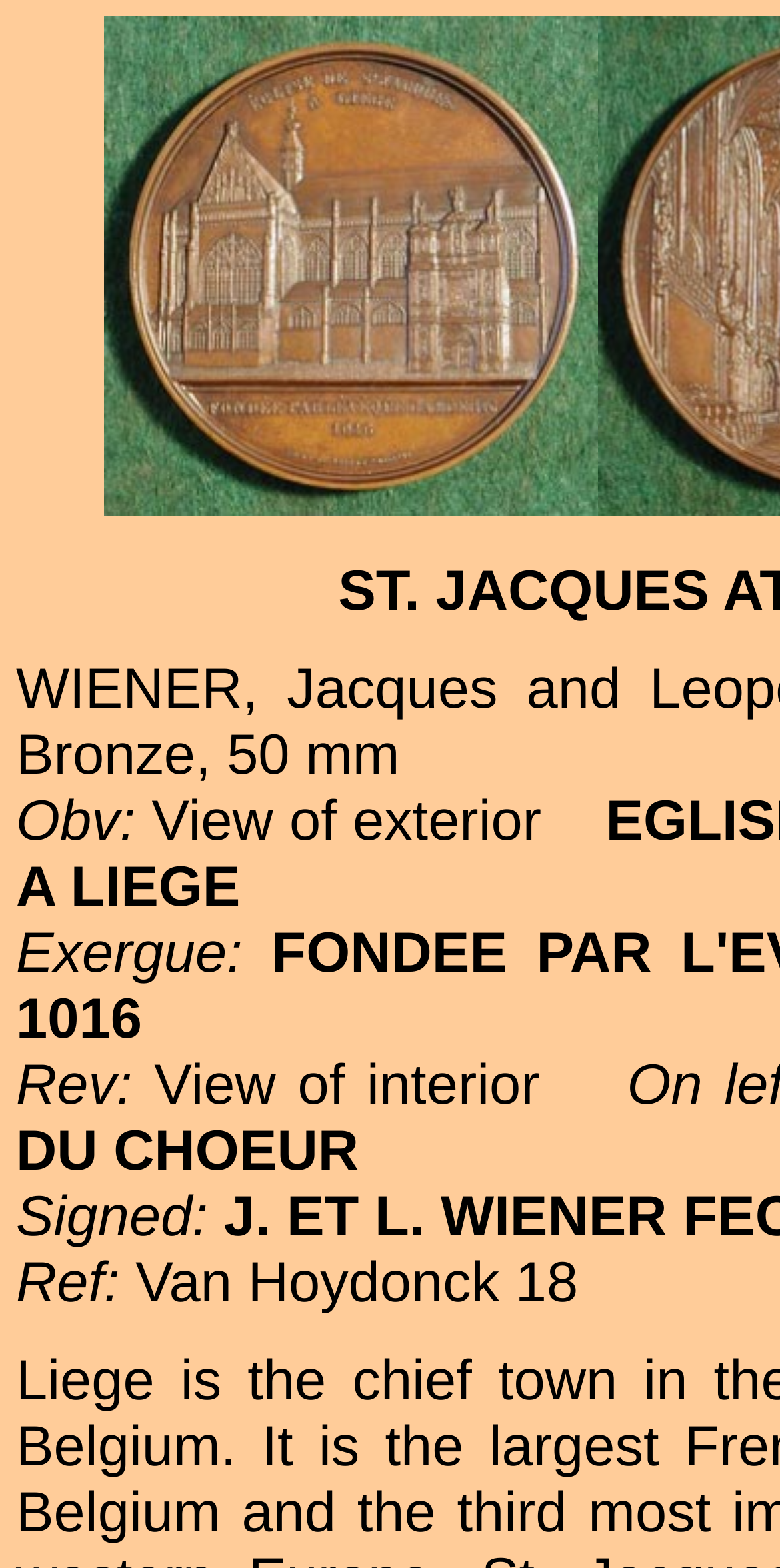Is the artwork part of a choir?
Provide a detailed answer to the question, using the image to inform your response.

I saw the text 'DU CHOEUR' which suggests that the artwork is related to a choir, possibly being part of a choir or depicting a choir scene.